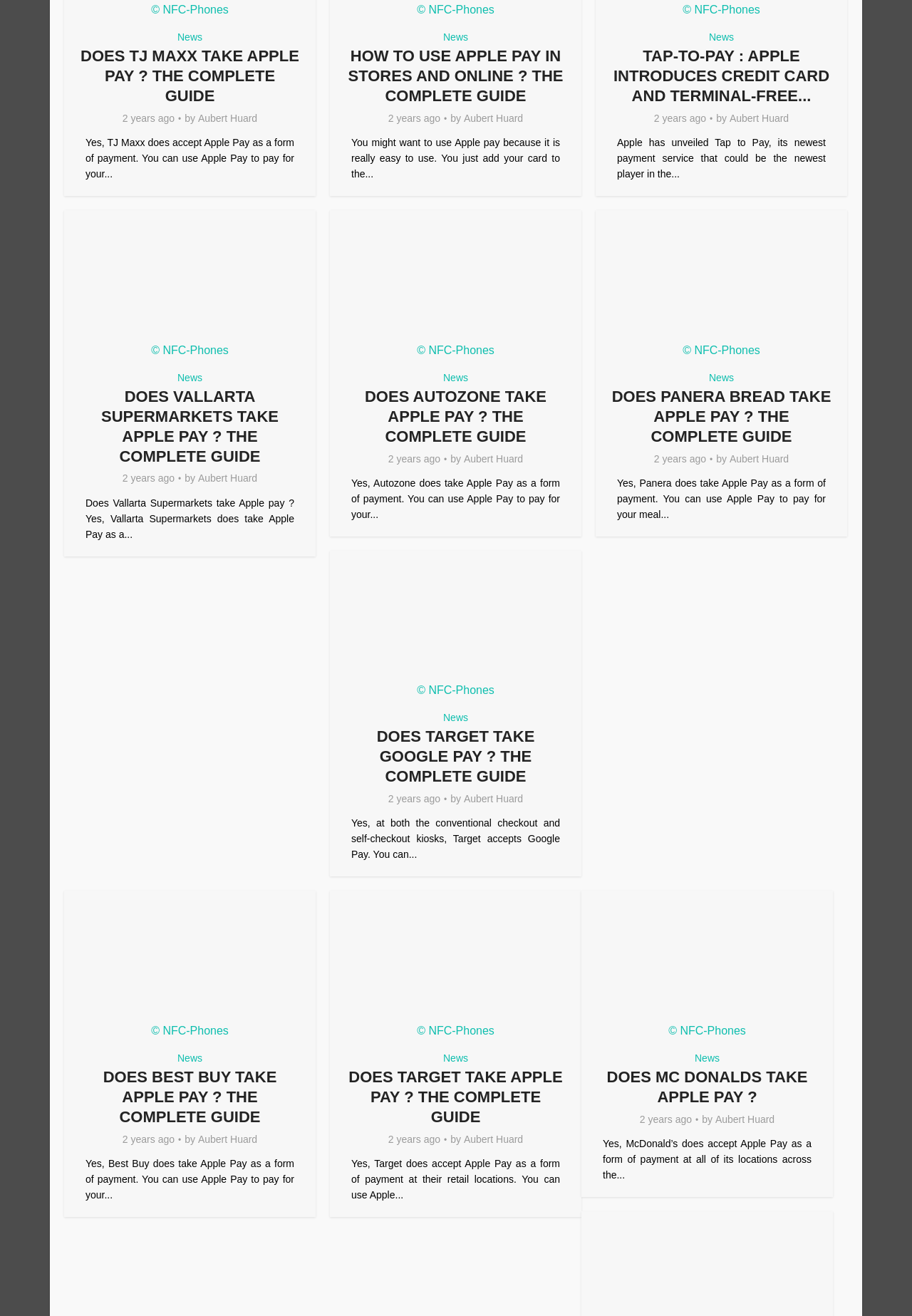What is the topic of the first article?
Please provide a detailed and comprehensive answer to the question.

The first article is about whether TJ Maxx accepts Apple Pay as a form of payment. The heading of the article is 'DOES TJ MAXX TAKE APPLE PAY? THE COMPLETE GUIDE' and the content discusses the use of Apple Pay at TJ Maxx.